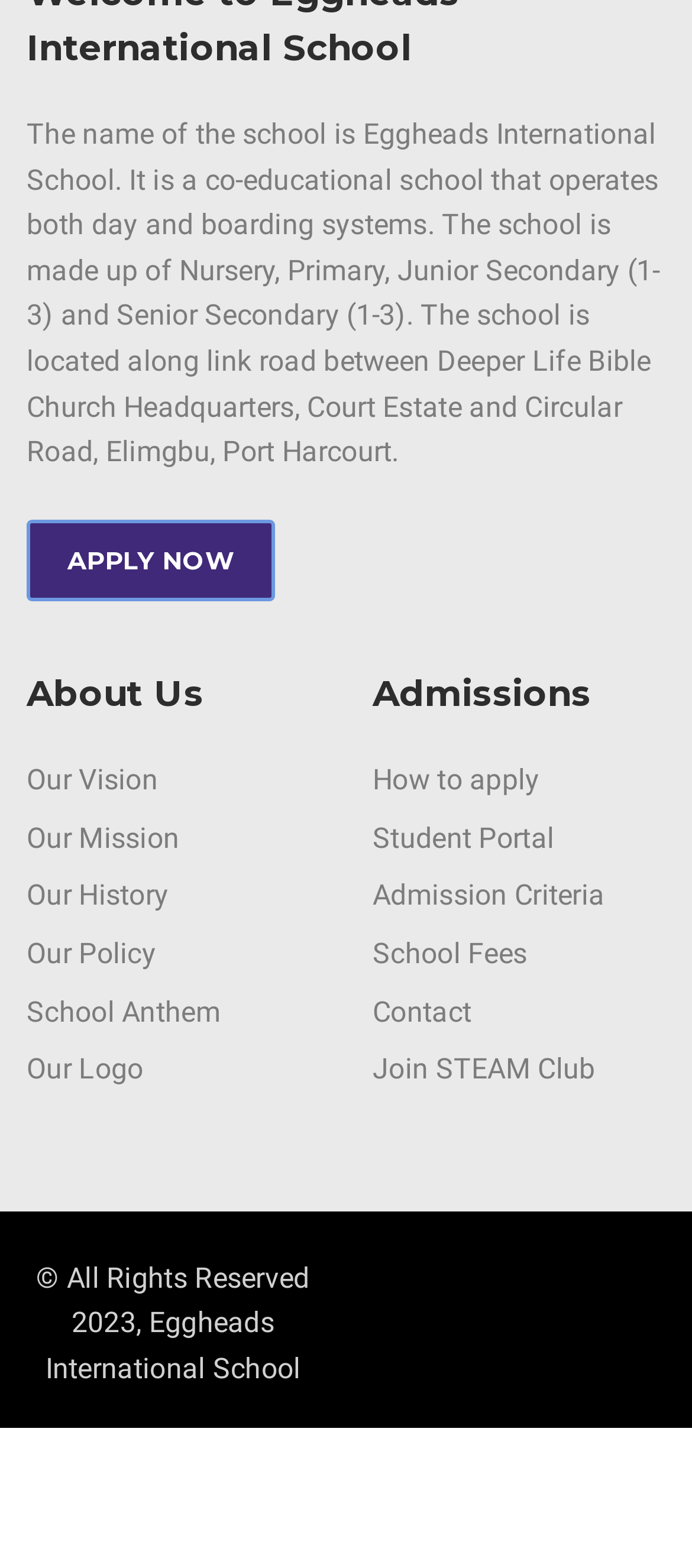Provide a thorough and detailed response to the question by examining the image: 
What systems does the school operate?

The static text at the top of the webpage mentions that the school operates both day and boarding systems, indicating that students have the option to attend school during the day or reside on campus.